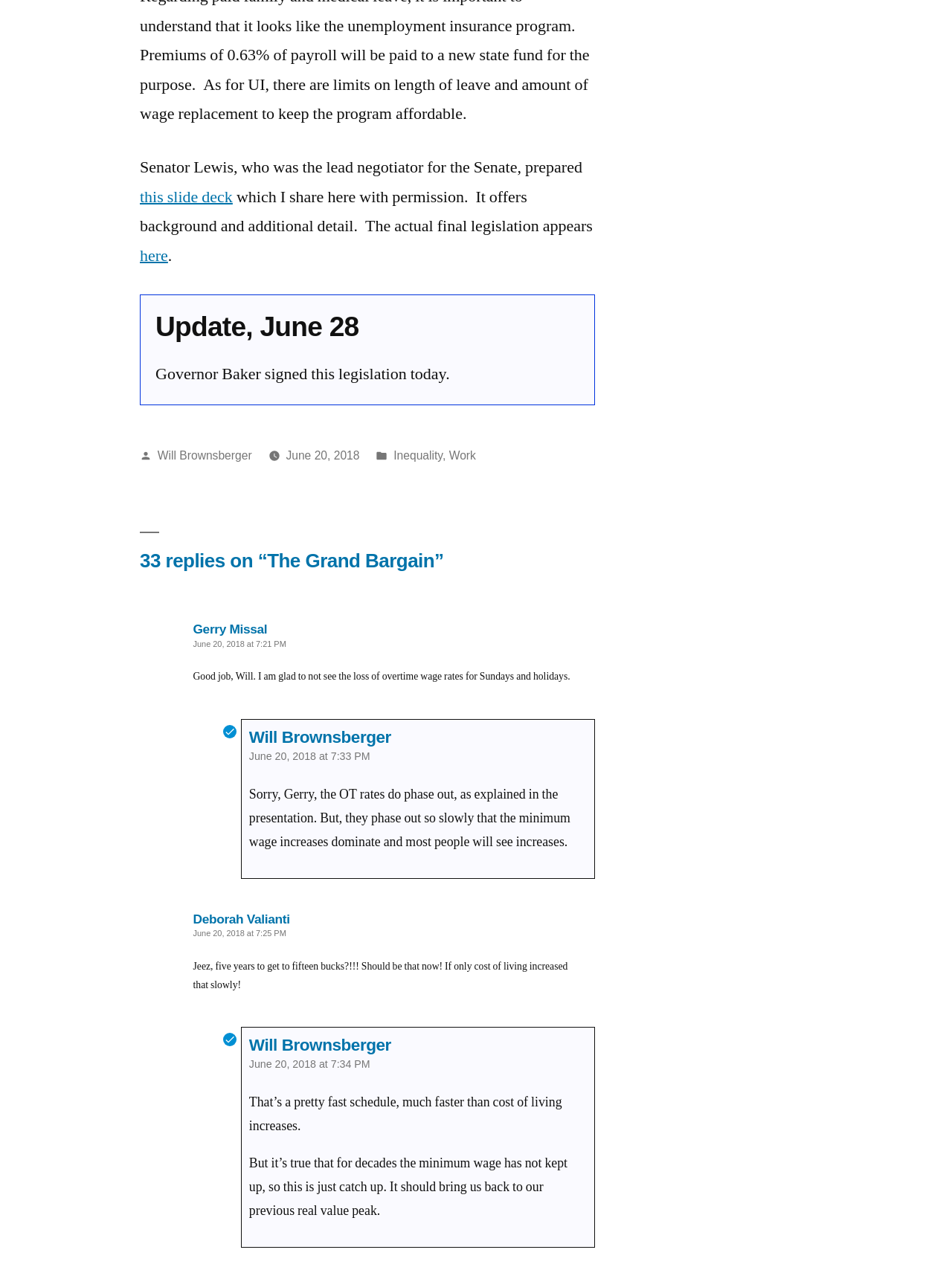Find the bounding box coordinates of the area to click in order to follow the instruction: "Read the update posted on June 28".

[0.163, 0.244, 0.609, 0.27]